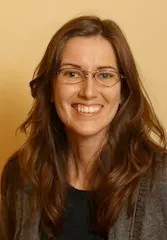Explain the image in a detailed way.

The image features a woman with long, wavy hair and glasses, smiling warmly at the camera. She appears to be in a professional setting, likely linked to the academic field, as suggested by the accompanying text about a colloquium. This presentation relates to "Learning about Neutron-rich Matter with Gravitational Waves," indicating her involvement in physics, potentially in a research or educational capacity. The setting appears to have a neutral background, allowing her engaging smile and professional demeanor to take center stage.